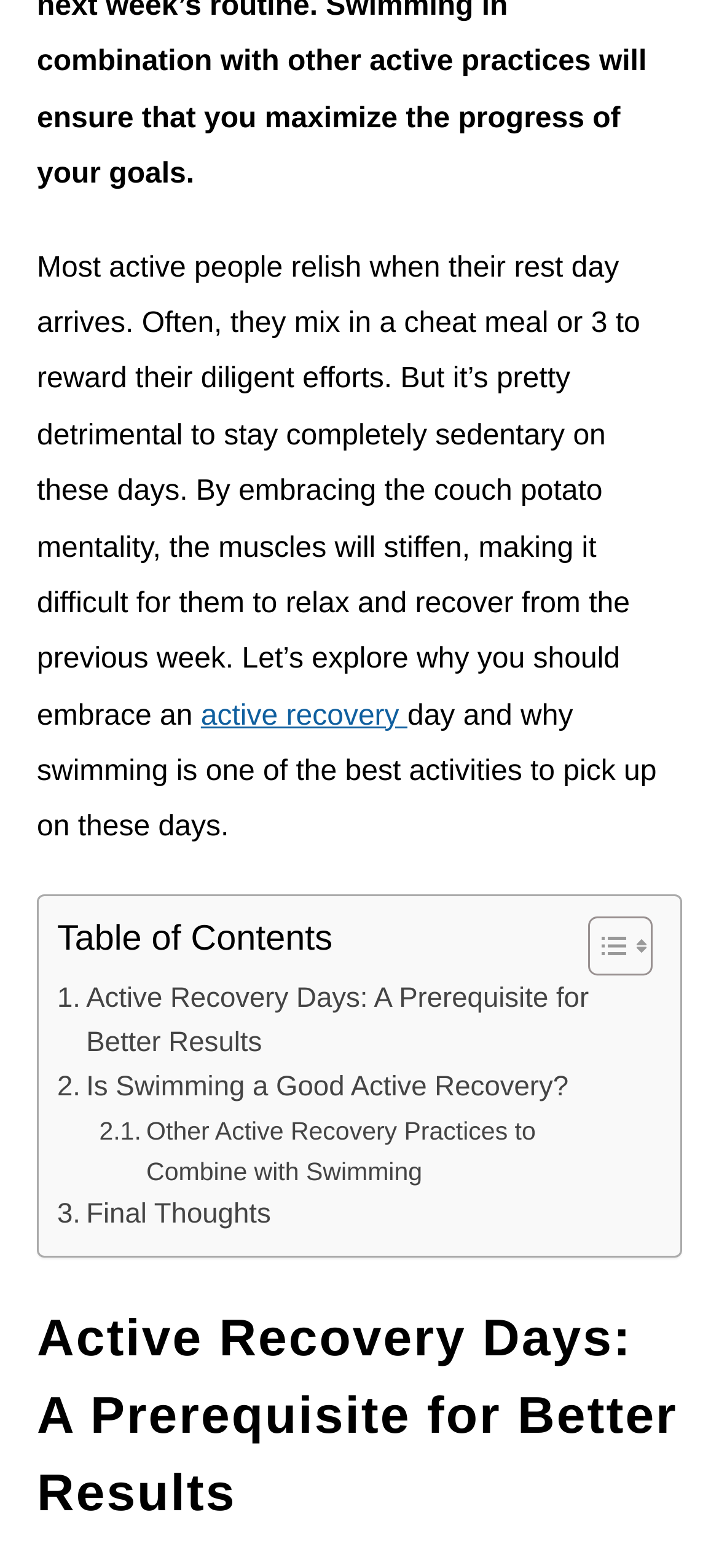Examine the screenshot and answer the question in as much detail as possible: What is the last section in the table of contents?

The last section in the table of contents can be determined by looking at the links provided under the 'Table of Contents' heading. The last link is '. Final Thoughts', which indicates that it is the last section in the table of contents.